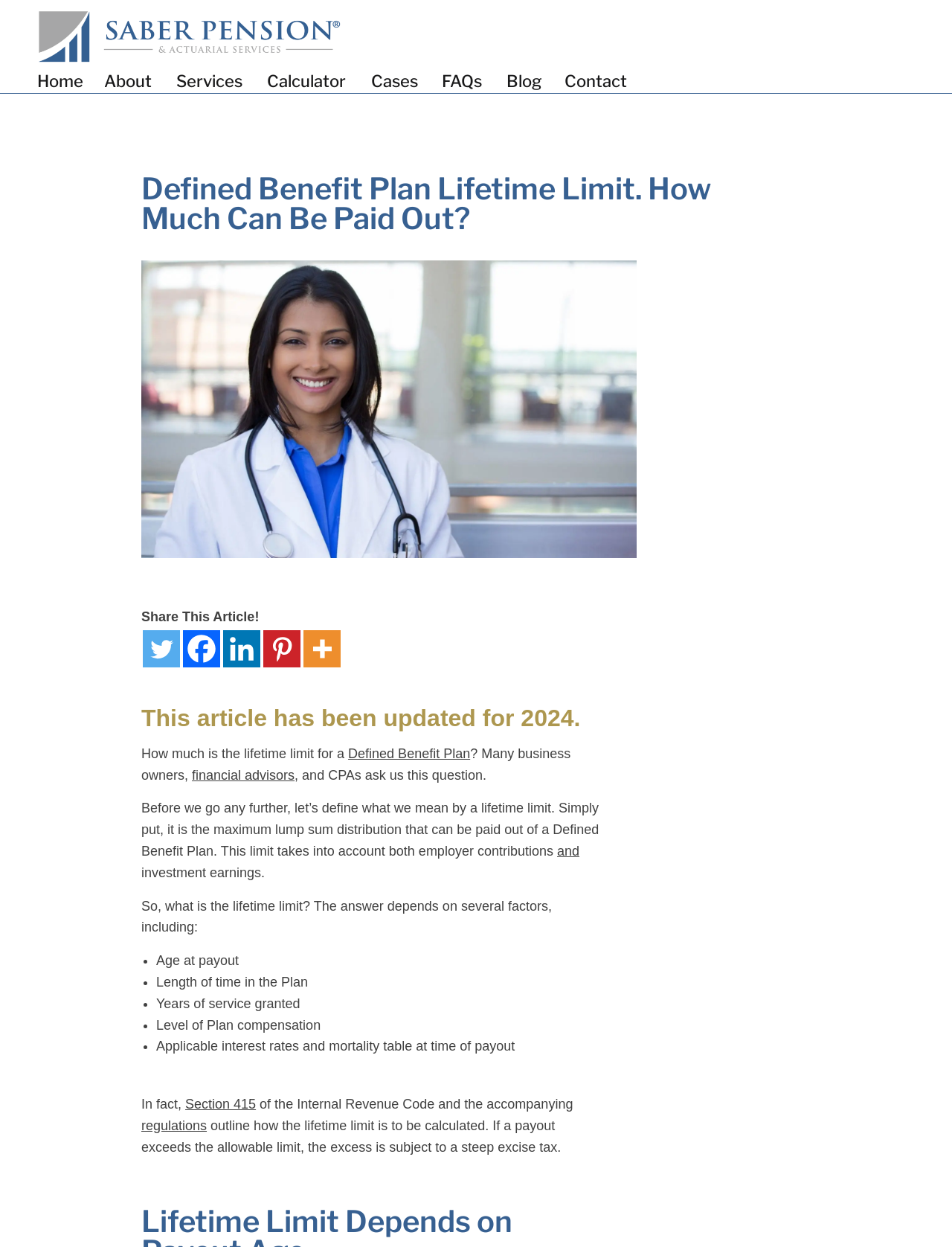Give the bounding box coordinates for the element described as: "Defined Benefit Plan".

[0.366, 0.598, 0.494, 0.61]